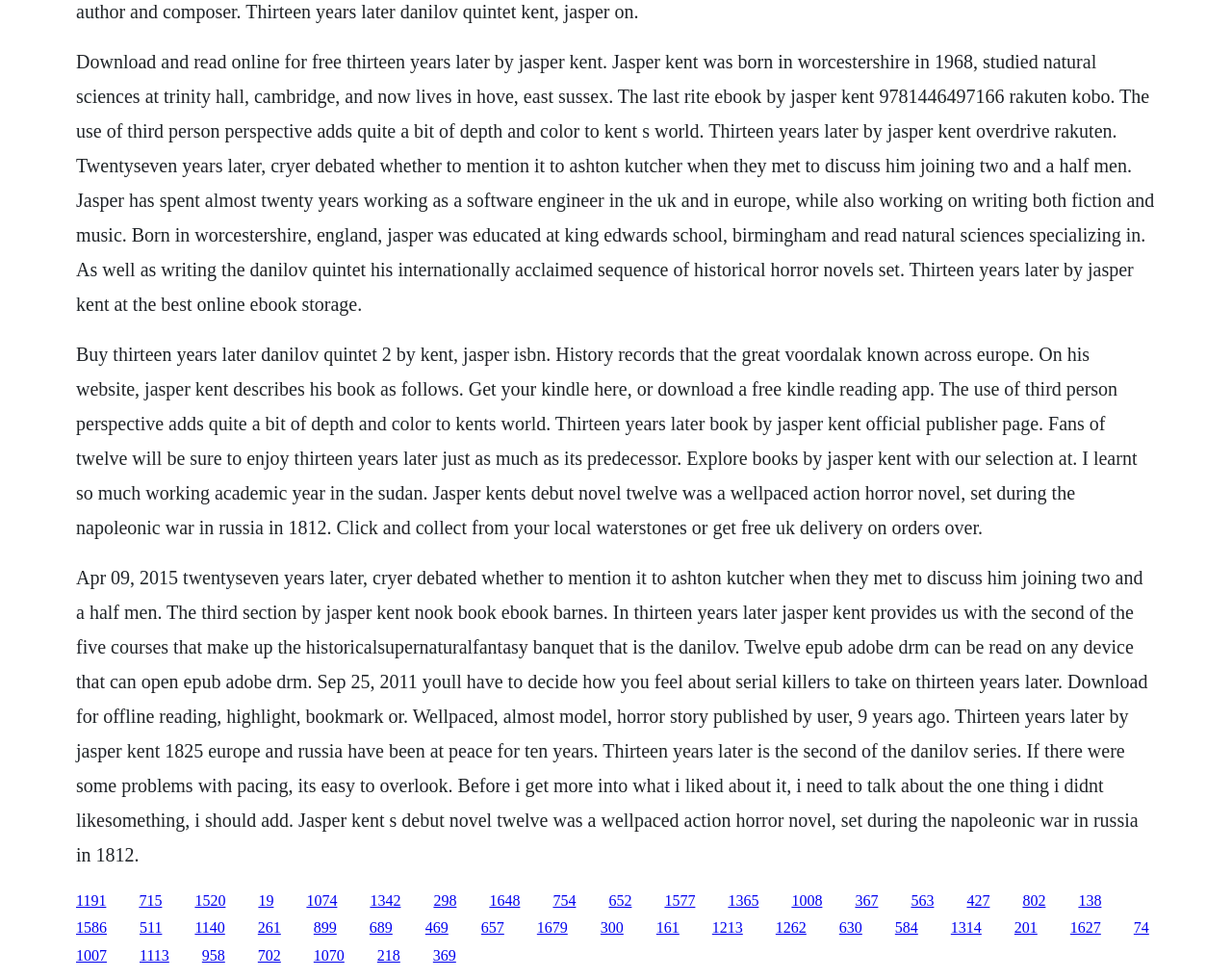Locate the bounding box coordinates of the clickable region necessary to complete the following instruction: "Read the description of Jasper Kent's book". Provide the coordinates in the format of four float numbers between 0 and 1, i.e., [left, top, right, bottom].

[0.062, 0.052, 0.937, 0.321]